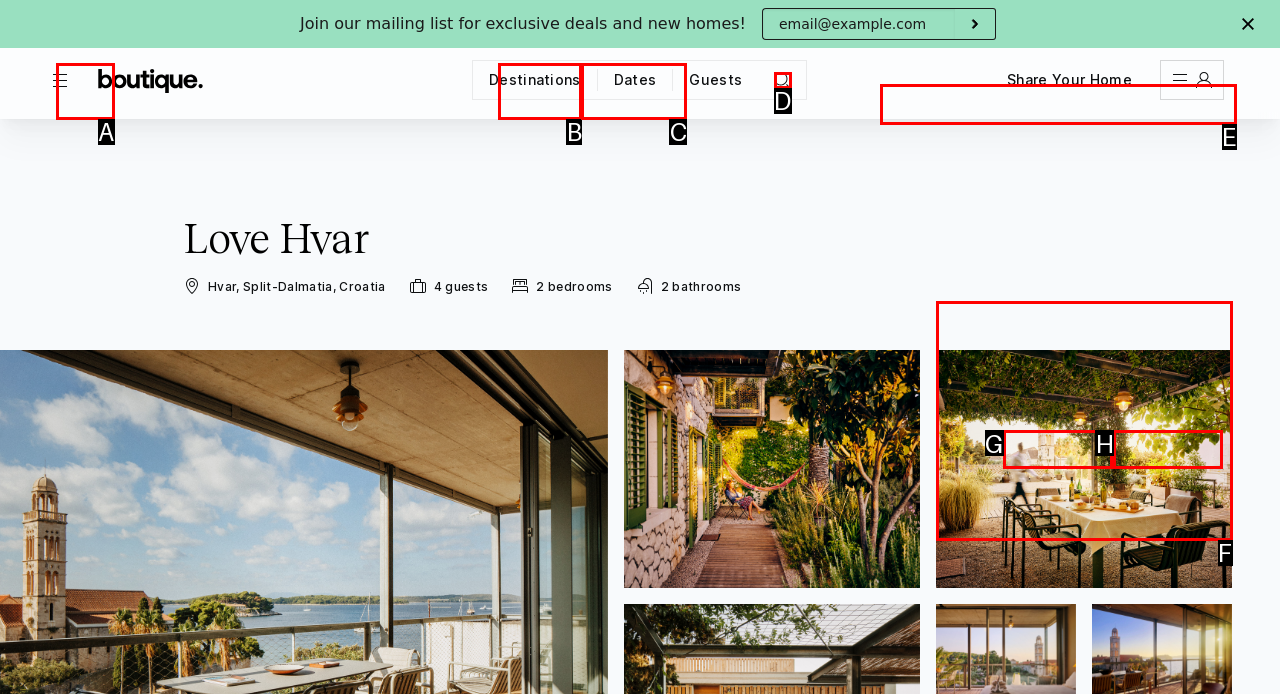Choose the HTML element you need to click to achieve the following task: Search for apartments
Respond with the letter of the selected option from the given choices directly.

D